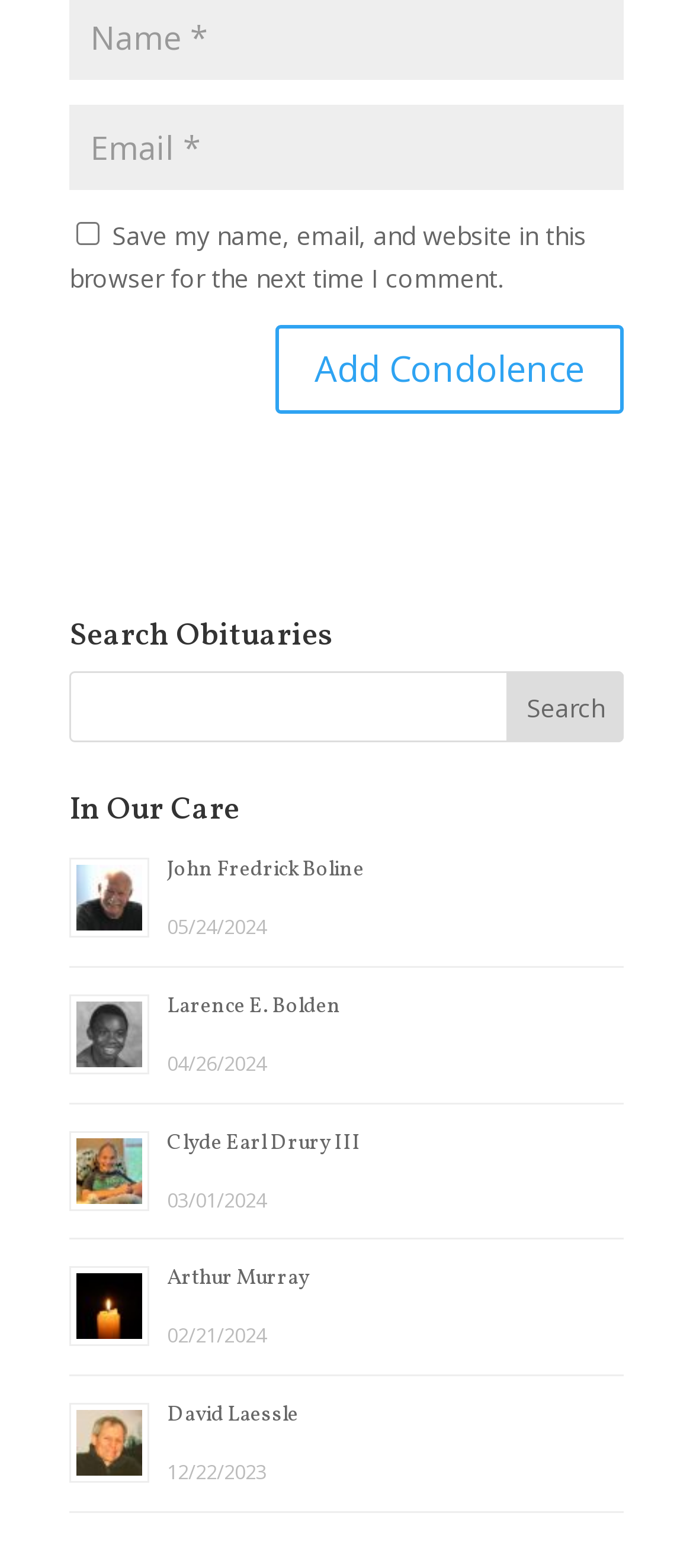Given the element description Arthur Murray, predict the bounding box coordinates for the UI element in the webpage screenshot. The format should be (top-left x, top-left y, bottom-right x, bottom-right y), and the values should be between 0 and 1.

[0.241, 0.807, 0.446, 0.825]